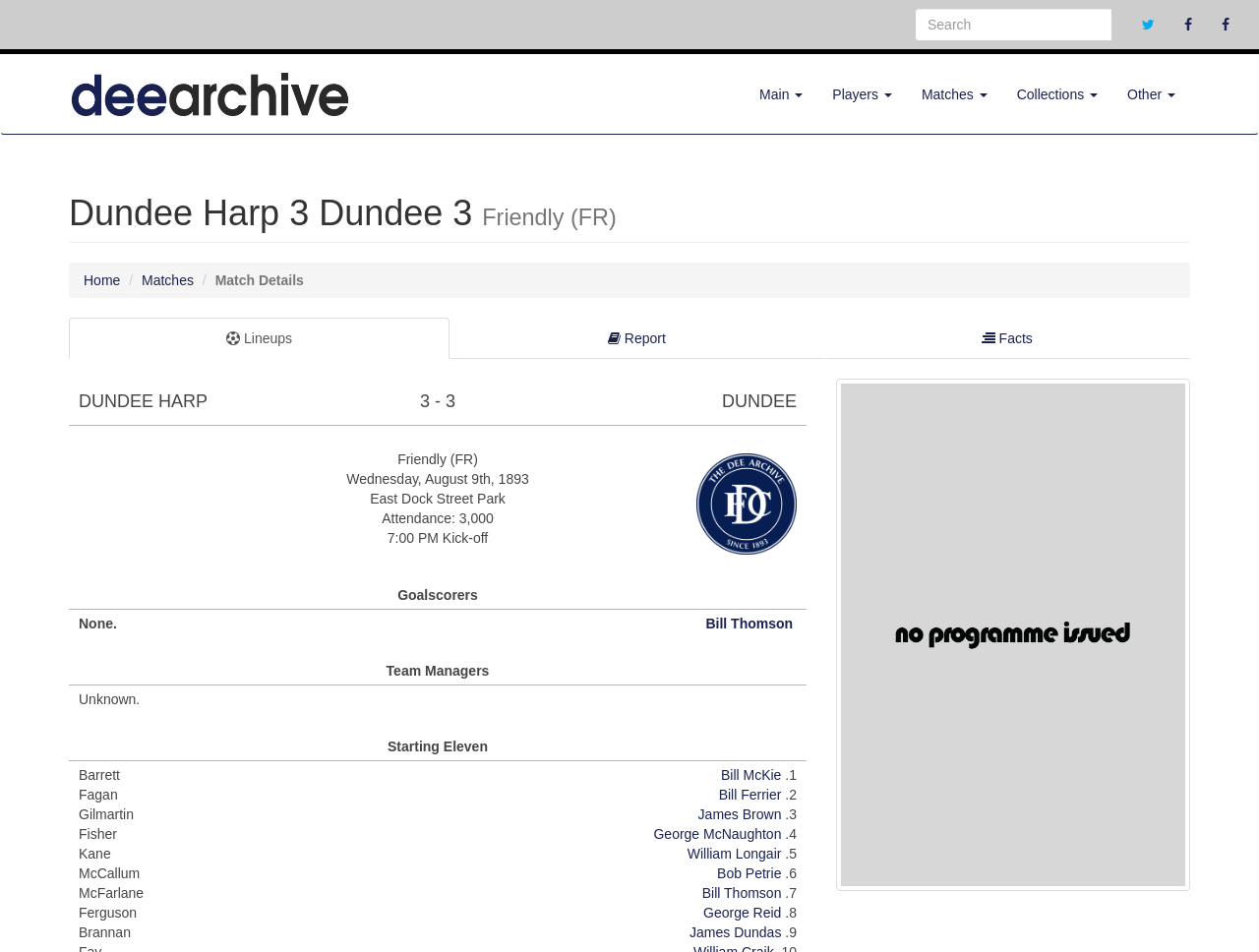Identify the bounding box coordinates necessary to click and complete the given instruction: "View the lineups".

[0.055, 0.333, 0.357, 0.377]